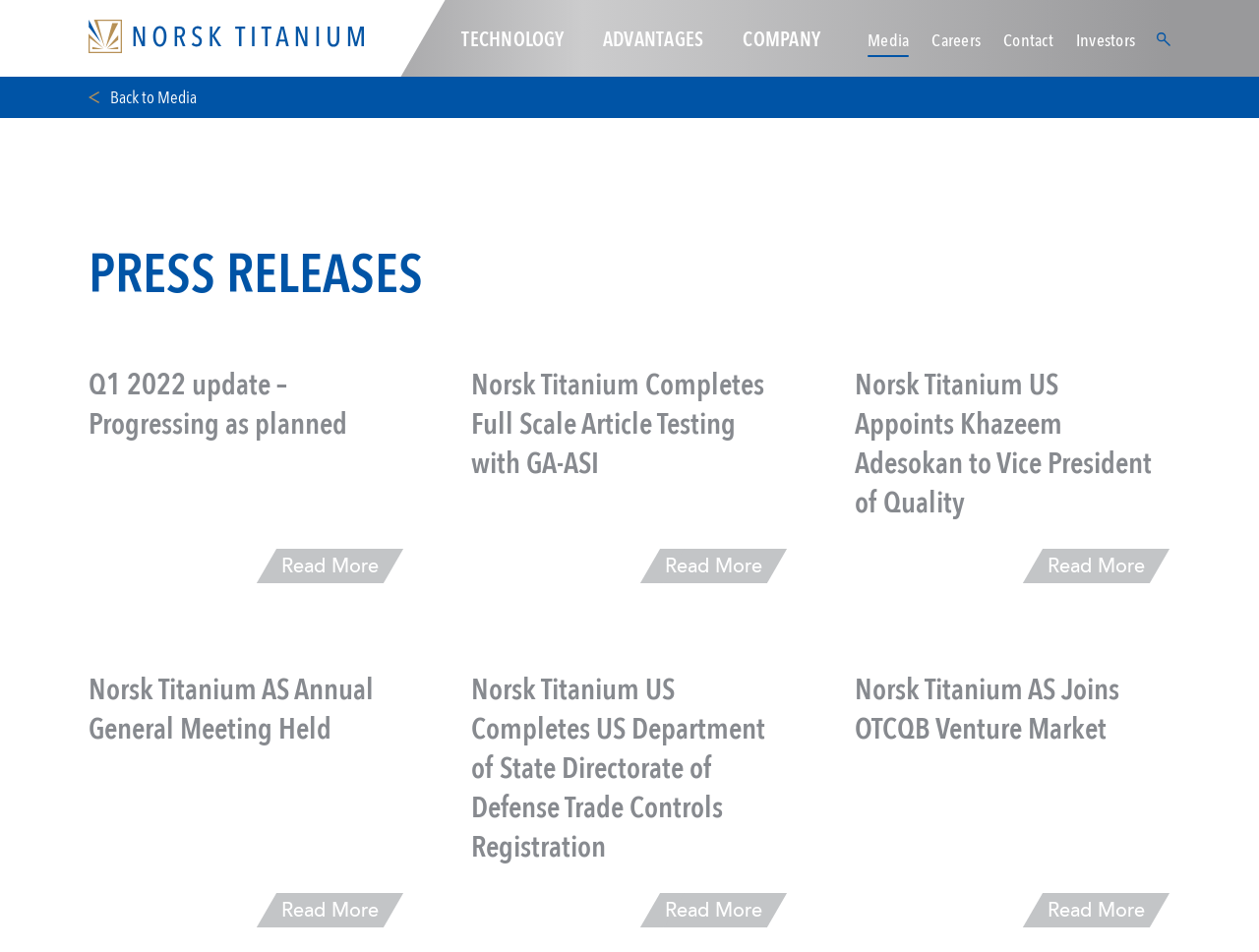Provide your answer in one word or a succinct phrase for the question: 
Is there a link to go back to the media page?

Yes